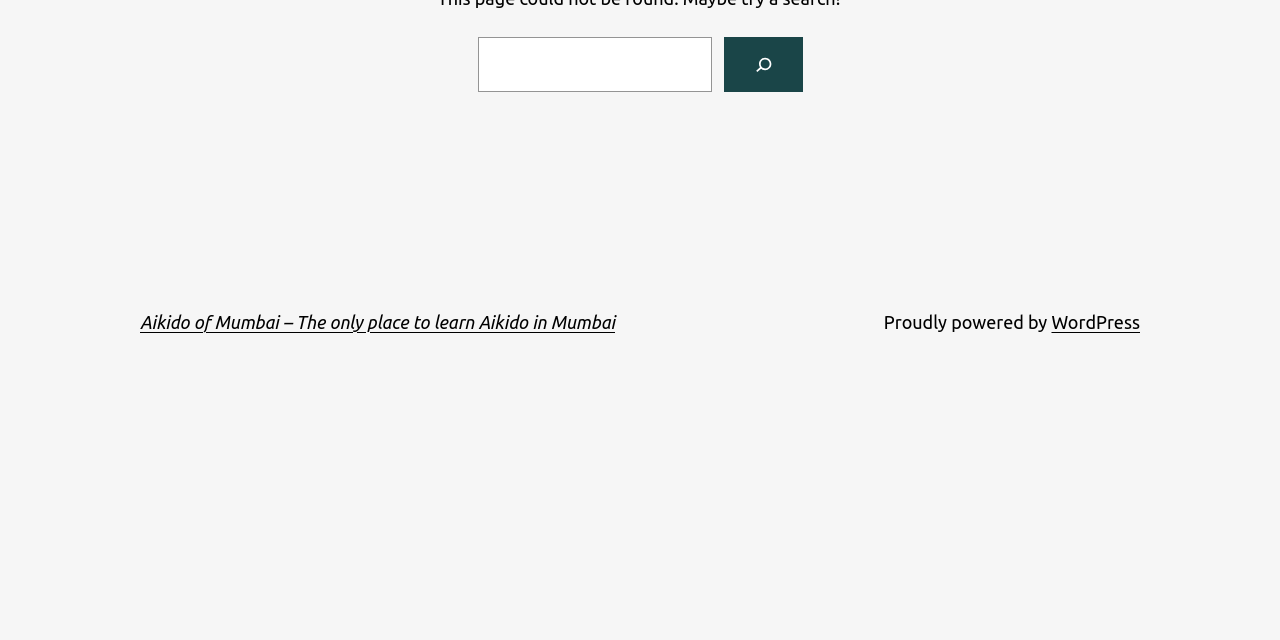Provide the bounding box coordinates of the UI element that matches the description: "WordPress".

[0.821, 0.487, 0.891, 0.518]